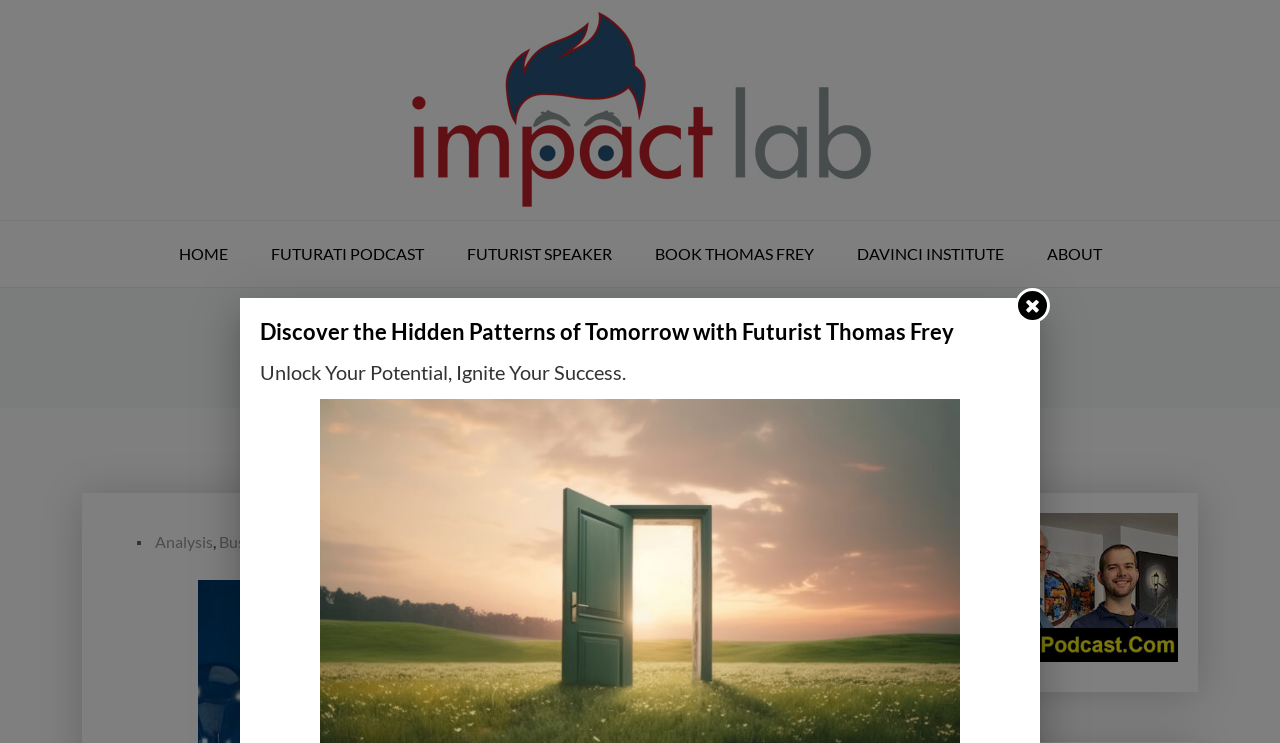Could you indicate the bounding box coordinates of the region to click in order to complete this instruction: "view thomas frey's profile".

[0.748, 0.69, 0.92, 0.904]